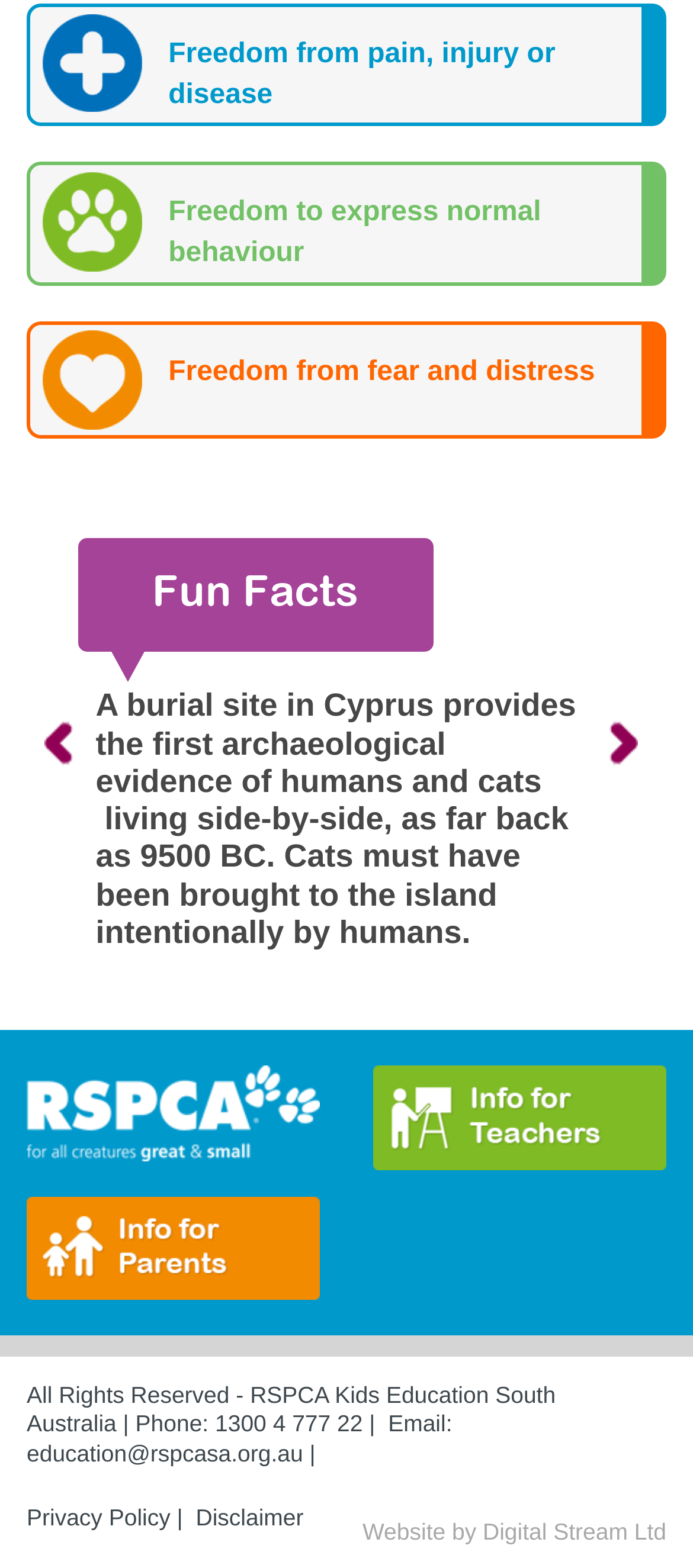Examine the image carefully and respond to the question with a detailed answer: 
What is the average sleep time of cats?

I found a StaticText element with the text 'Cats conserve energy by sleeping for an average of 13 to 14 hours a day.', which provides the answer to the question.